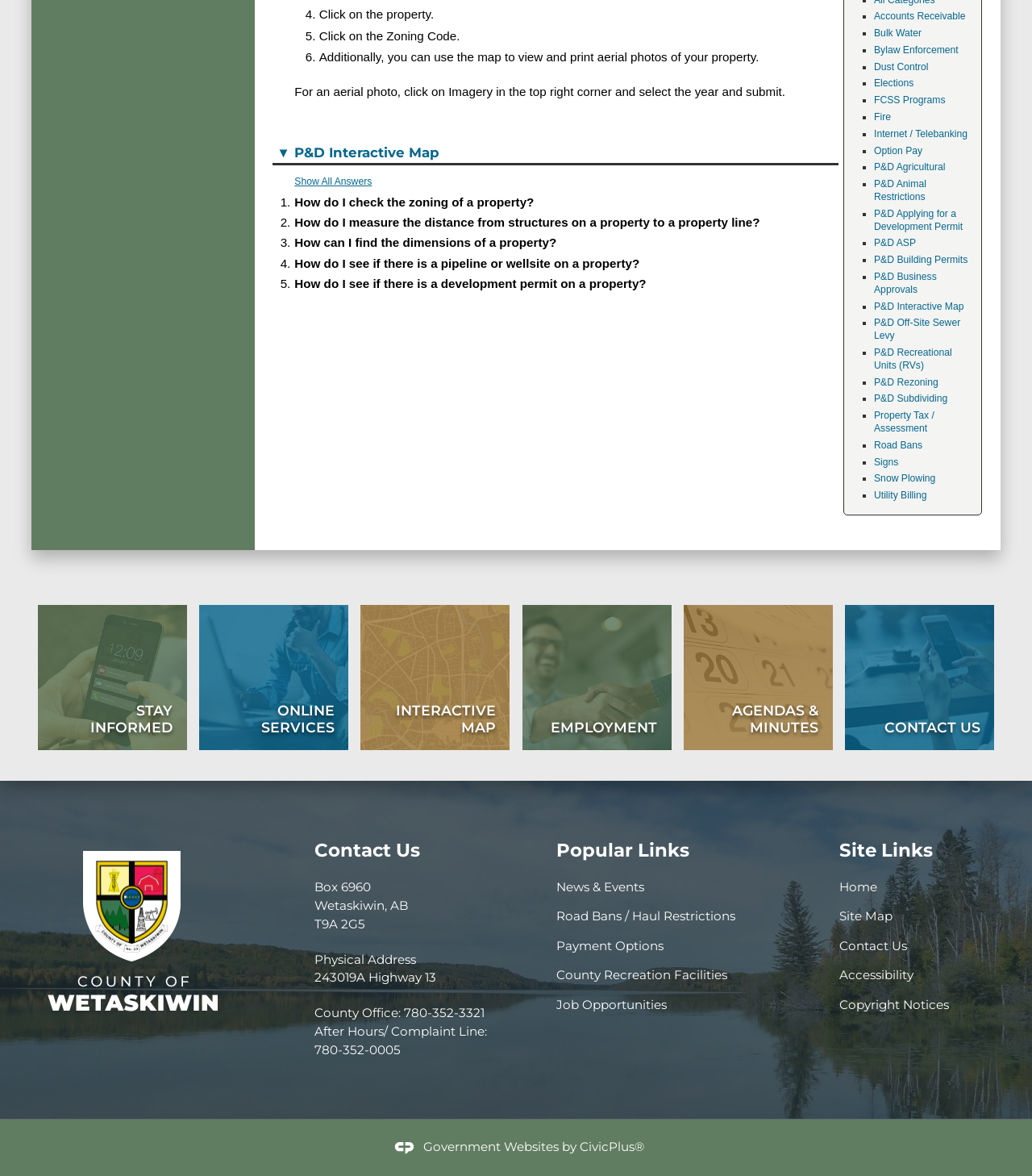Using the webpage screenshot, find the UI element described by No Comments. Provide the bounding box coordinates in the format (top-left x, top-left y, bottom-right x, bottom-right y), ensuring all values are floating point numbers between 0 and 1.

None